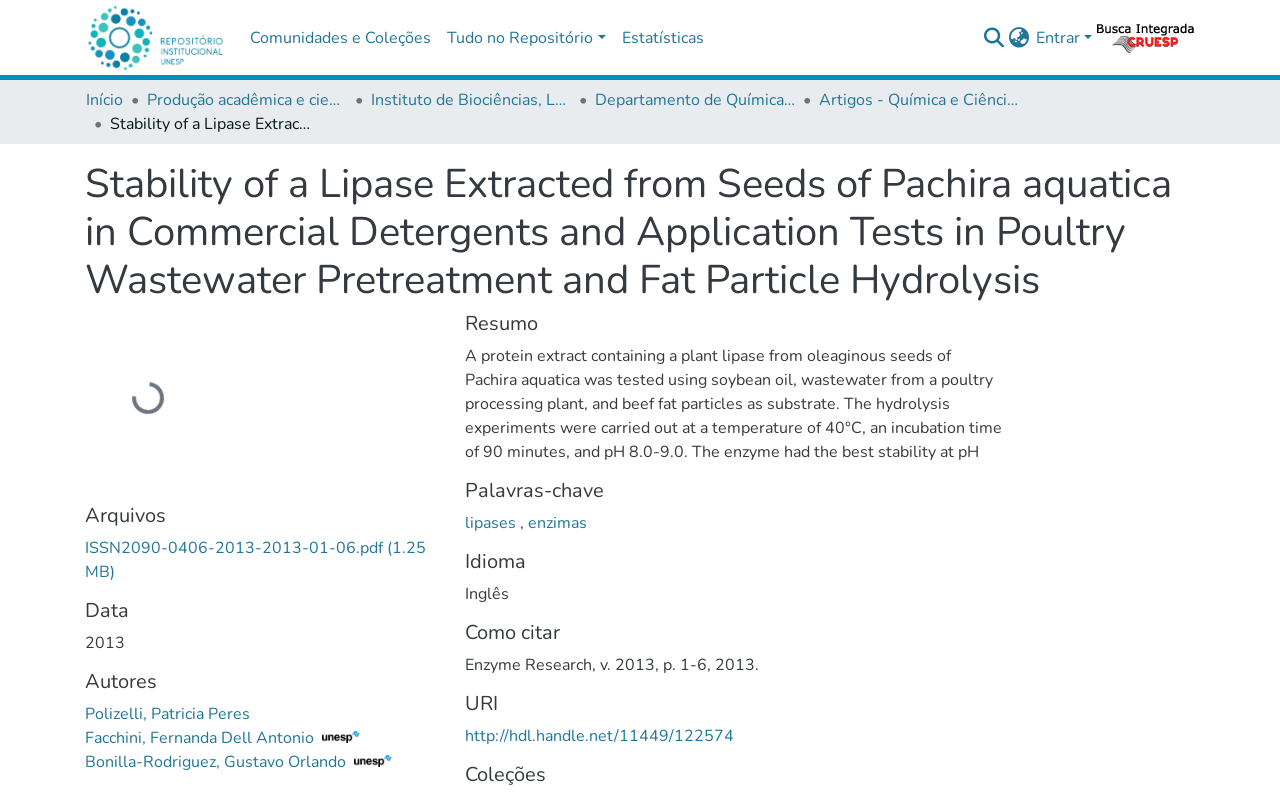Respond with a single word or phrase:
What is the name of the department?

Departamento de Química e Ciências Ambientais